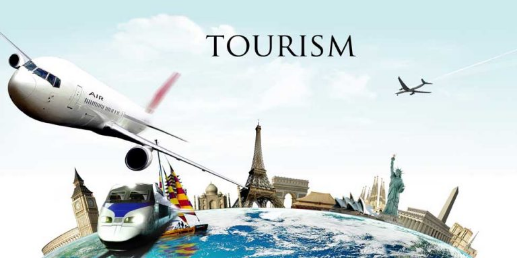What is above the globe in the illustration?
Could you answer the question in a detailed manner, providing as much information as possible?

The illustration features the word 'TOURISM' in bold text, displayed above the artistic representation of the globe, emphasizing the theme of exploration and travel opportunities available worldwide.